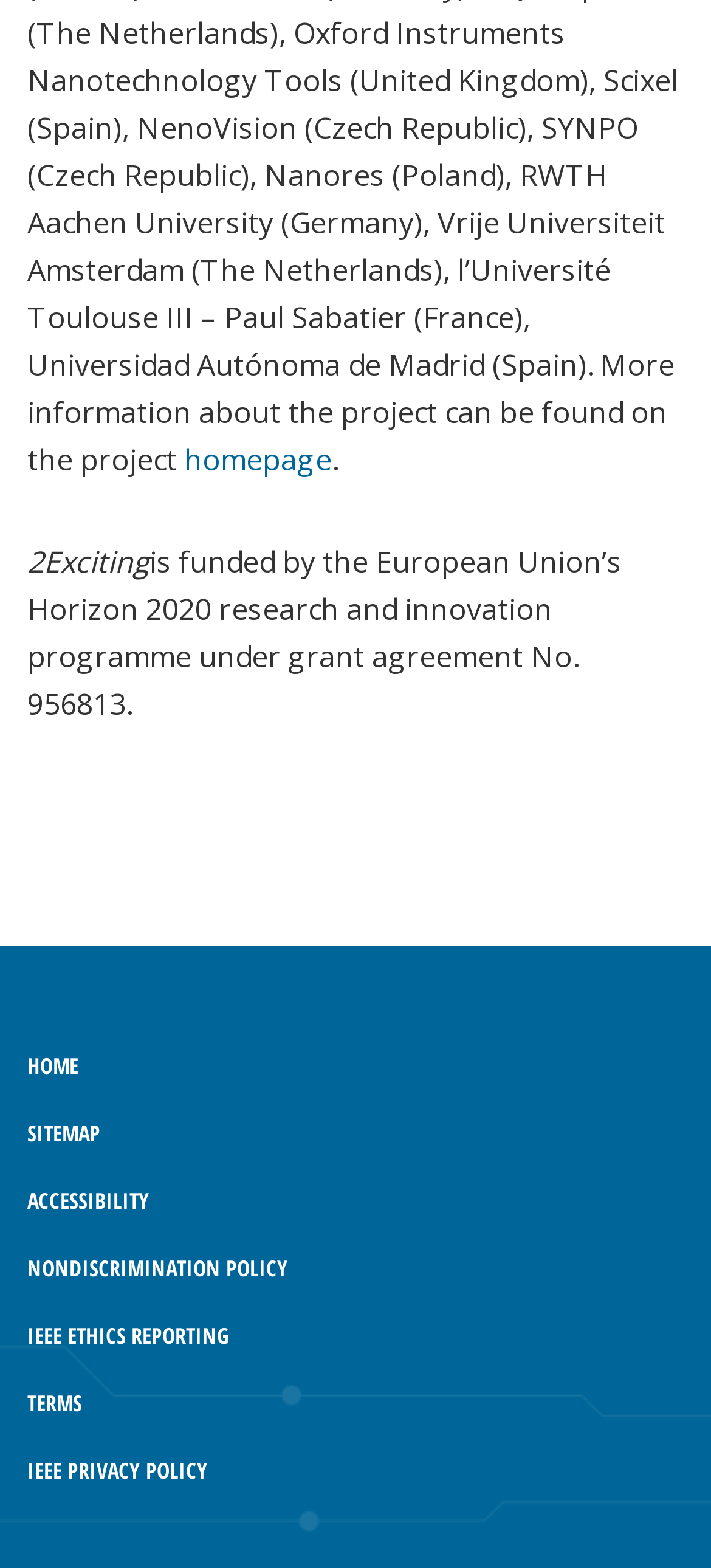Could you indicate the bounding box coordinates of the region to click in order to complete this instruction: "go to homepage".

[0.259, 0.28, 0.467, 0.306]